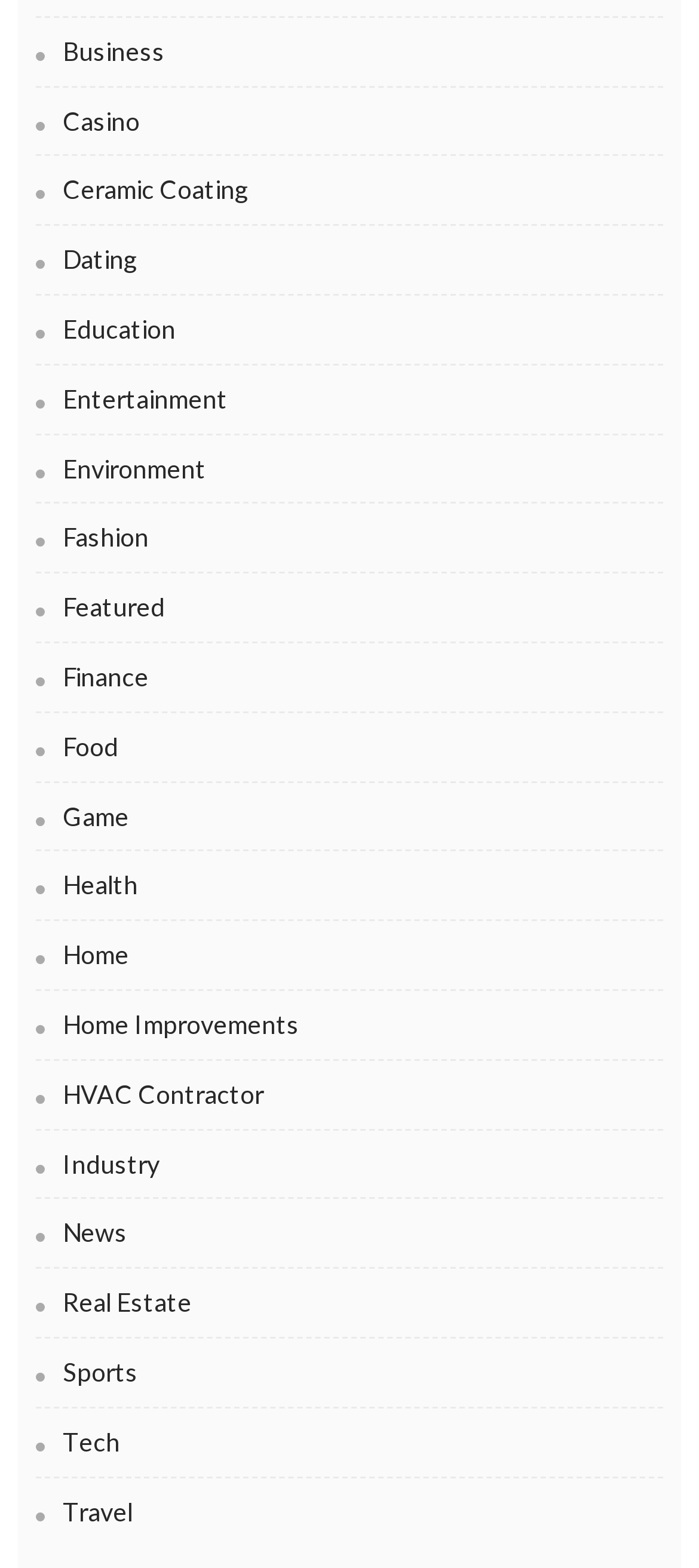How many categories are available on this webpage?
Carefully examine the image and provide a detailed answer to the question.

I counted the number of links on the webpage, and there are 24 categories available, ranging from 'Business' to 'Travel'.